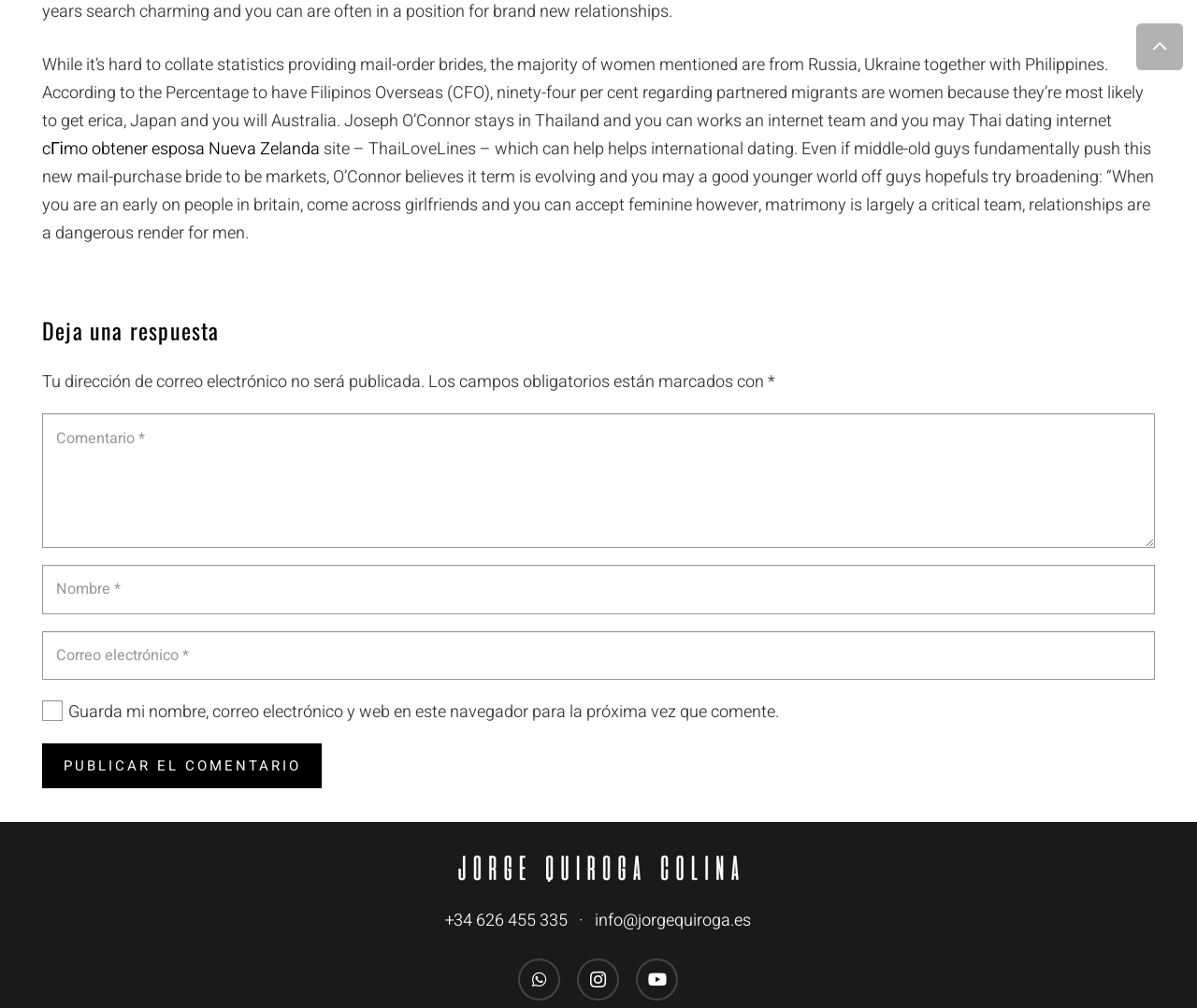Predict the bounding box coordinates of the UI element that matches this description: "Publicar el comentario". The coordinates should be in the format [left, top, right, bottom] with each value between 0 and 1.

[0.035, 0.738, 0.269, 0.782]